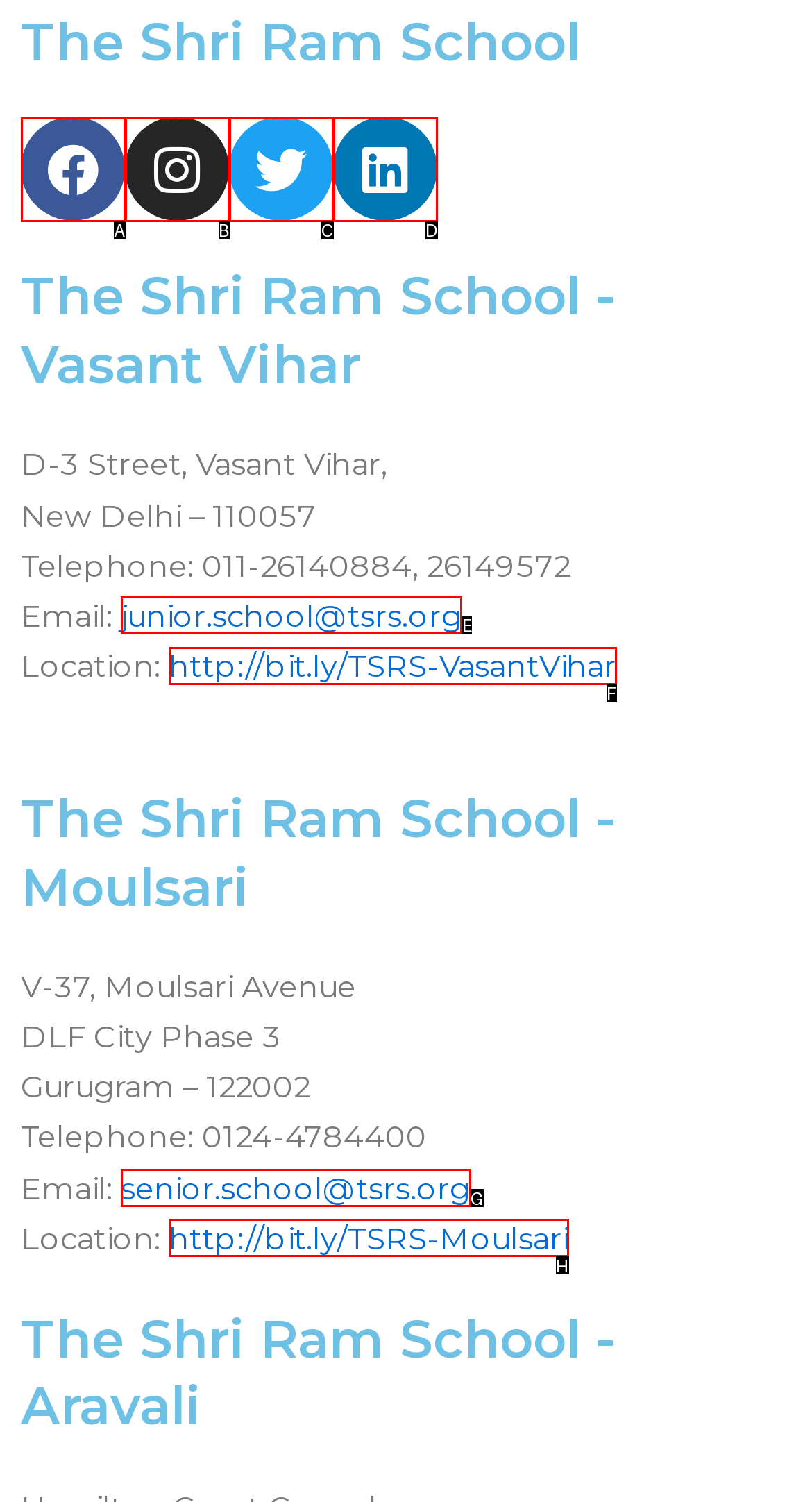To achieve the task: Send email to junior school, indicate the letter of the correct choice from the provided options.

E